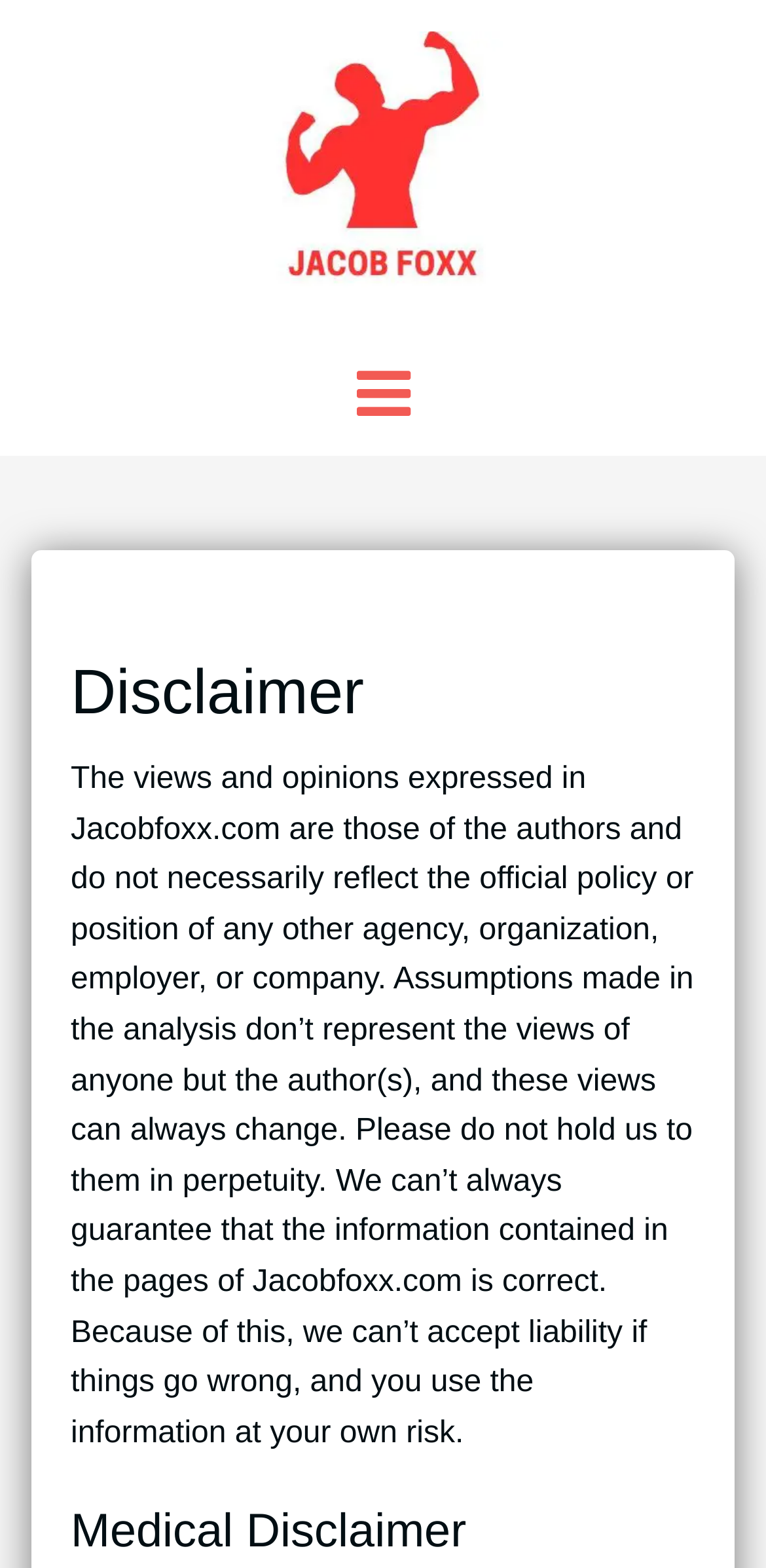Given the following UI element description: "alt="jacobfoxx logo"", find the bounding box coordinates in the webpage screenshot.

[0.179, 0.168, 0.821, 0.189]